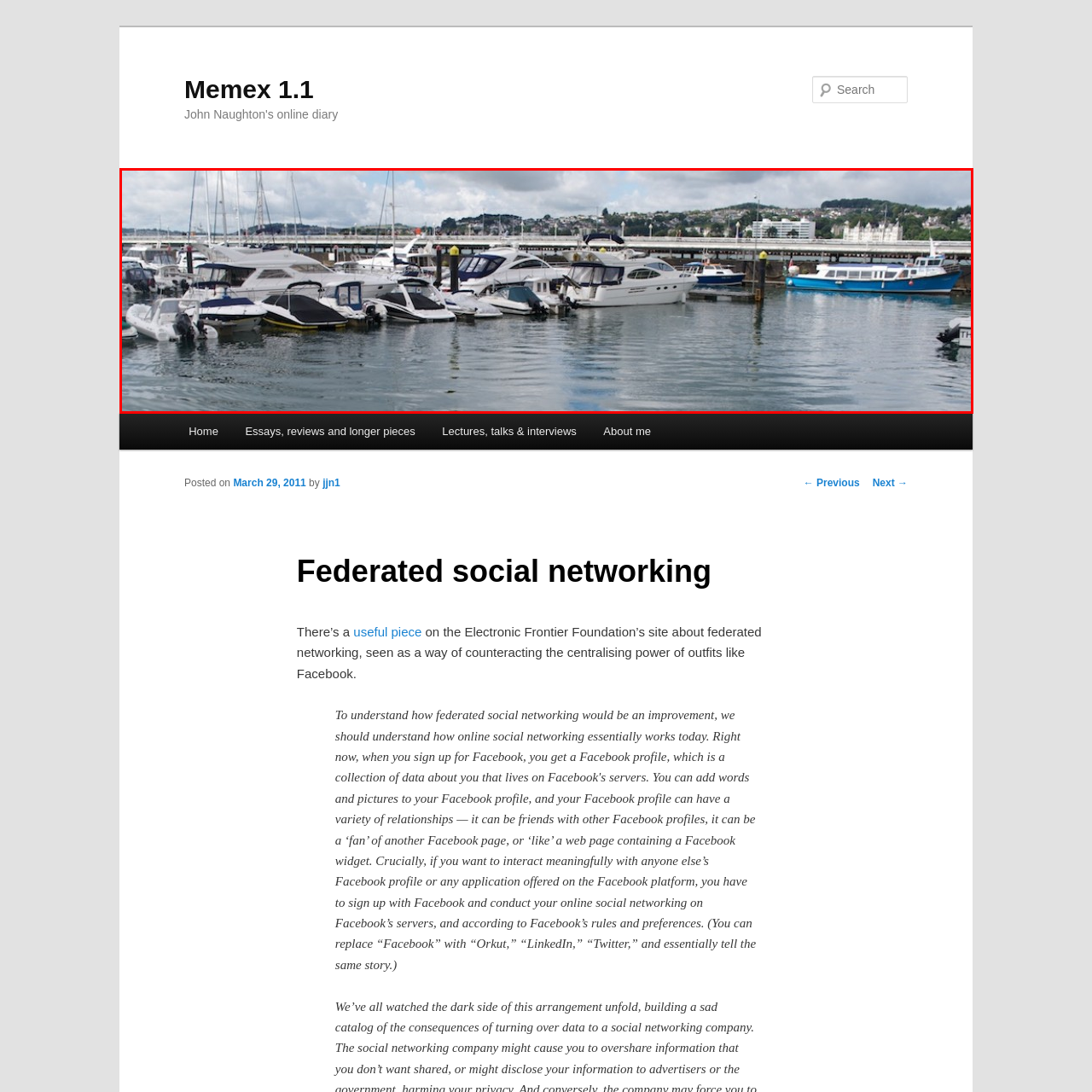Provide a detailed narrative of the image inside the red-bordered section.

The image captures a scenic view of a bustling marina, showcasing a diverse array of boats and yachts moored in calm waters. In the foreground, sleek motorboats and luxurious yachts, predominantly in shades of white and blue, prominently line the docks, some featuring stylish canopies and polished finishes. The water reflects the cloudy sky above, adding a tranquil feel to the setting. In the background, hints of the surrounding town are visible, with buildings and green hills framing the picturesque harbor scene. The dock area is active, suggesting a vibrant community of boating enthusiasts, while the overall ambiance conveys a sense of leisure and maritime charm.